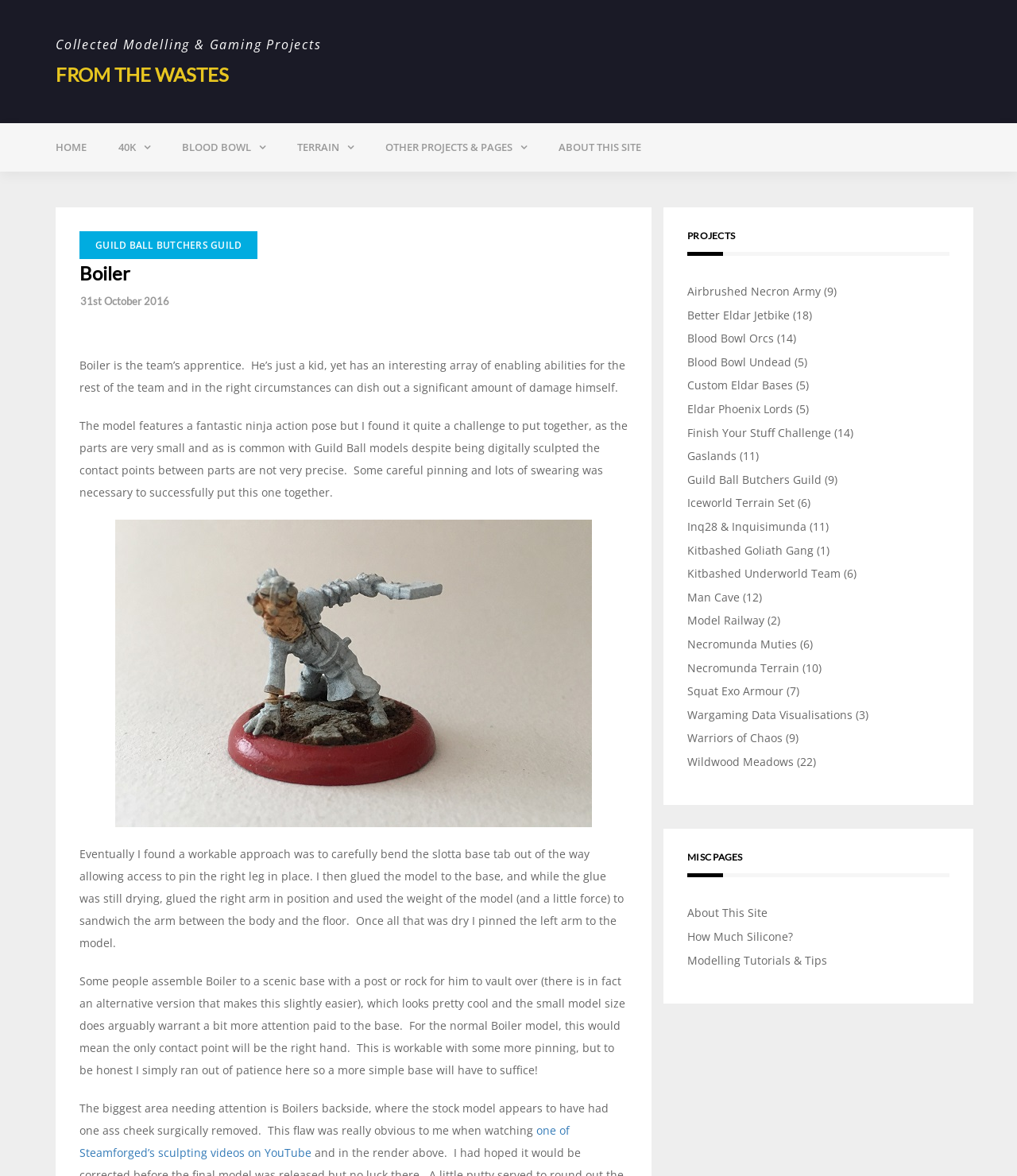Examine the image and give a thorough answer to the following question:
What is Boiler's role in the team?

Based on the webpage content, Boiler is described as the team's apprentice, indicating that he is a junior member of the team.